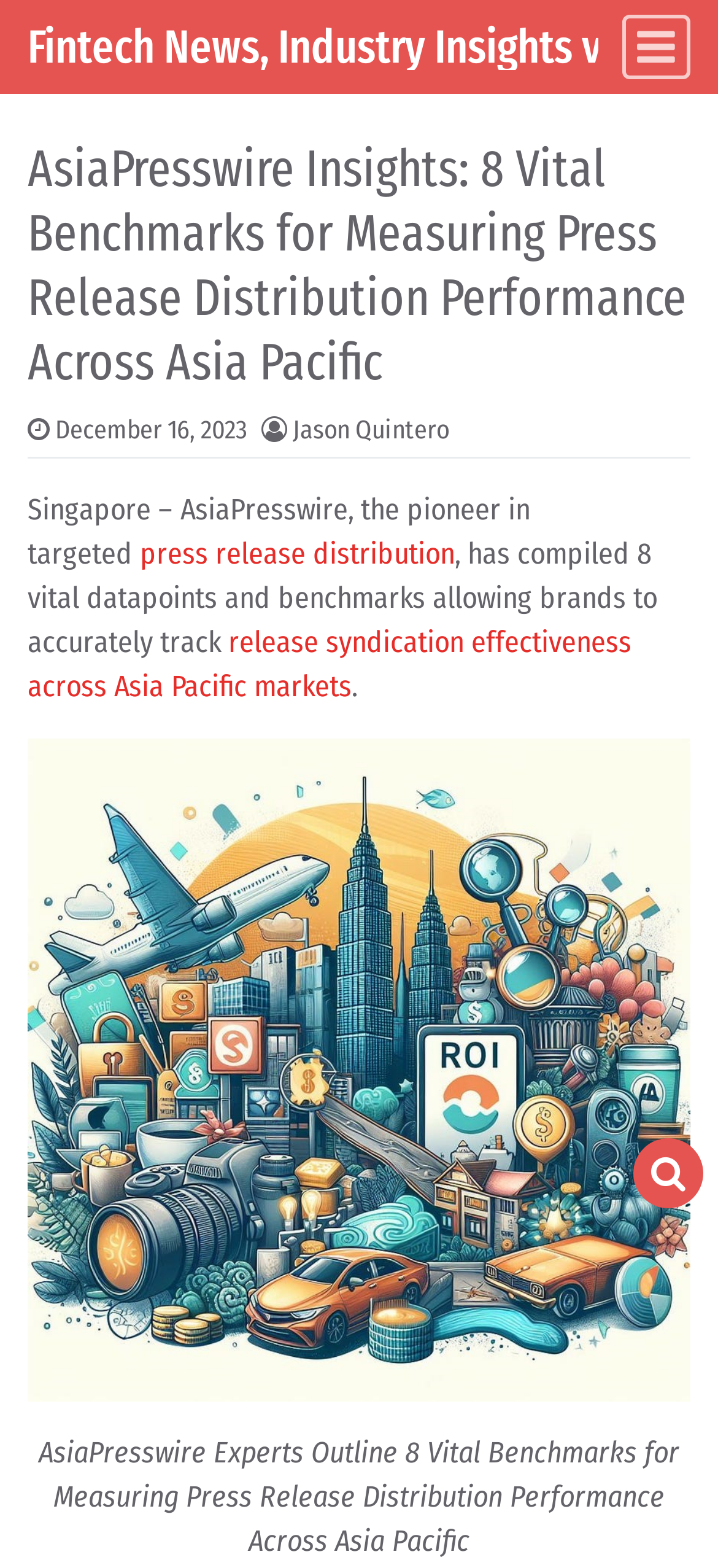Answer the question below using just one word or a short phrase: 
What is the company mentioned in the press release?

AsiaPresswire